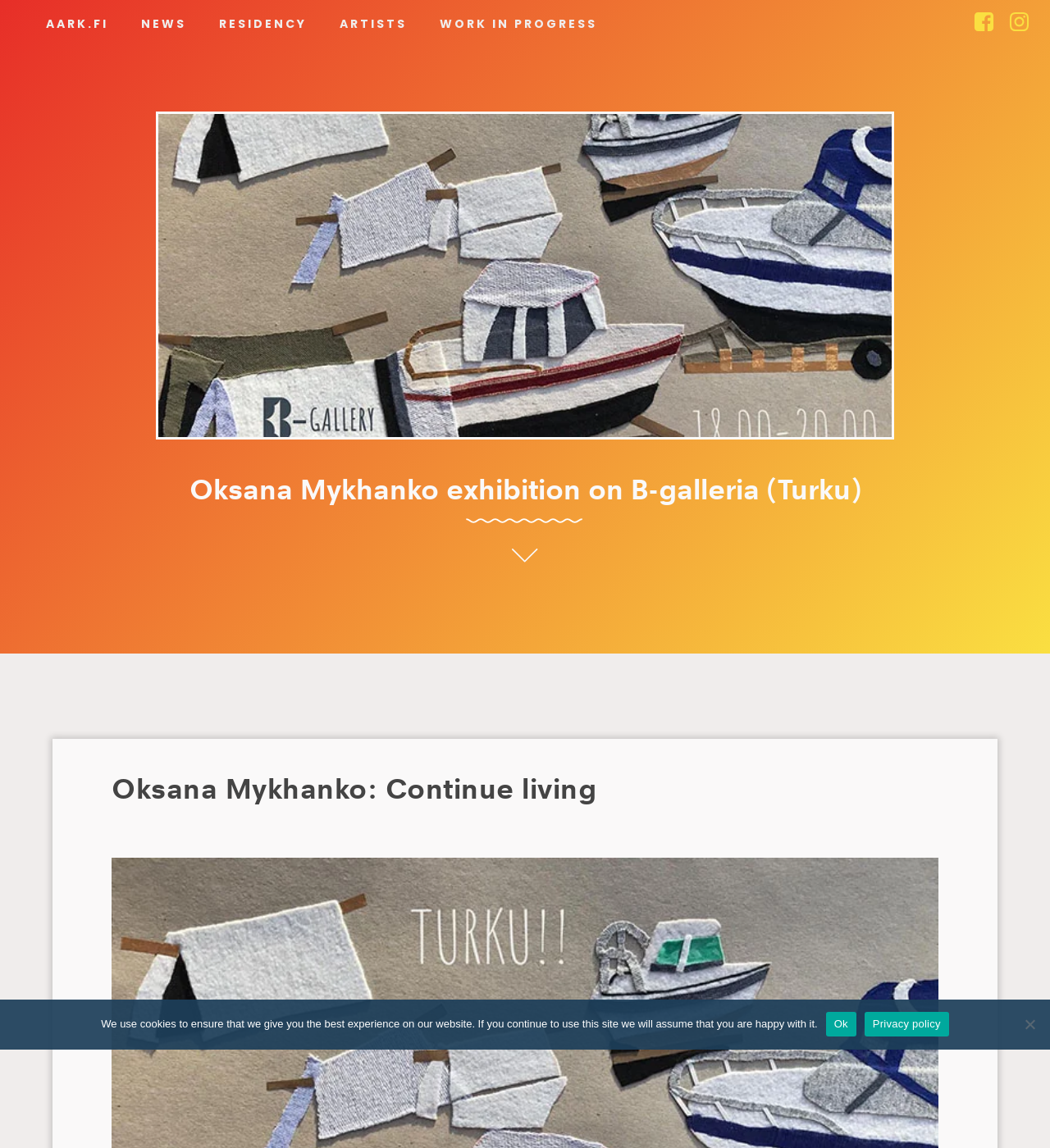Please identify the bounding box coordinates for the region that you need to click to follow this instruction: "Go to AARK.FI".

[0.044, 0.013, 0.103, 0.038]